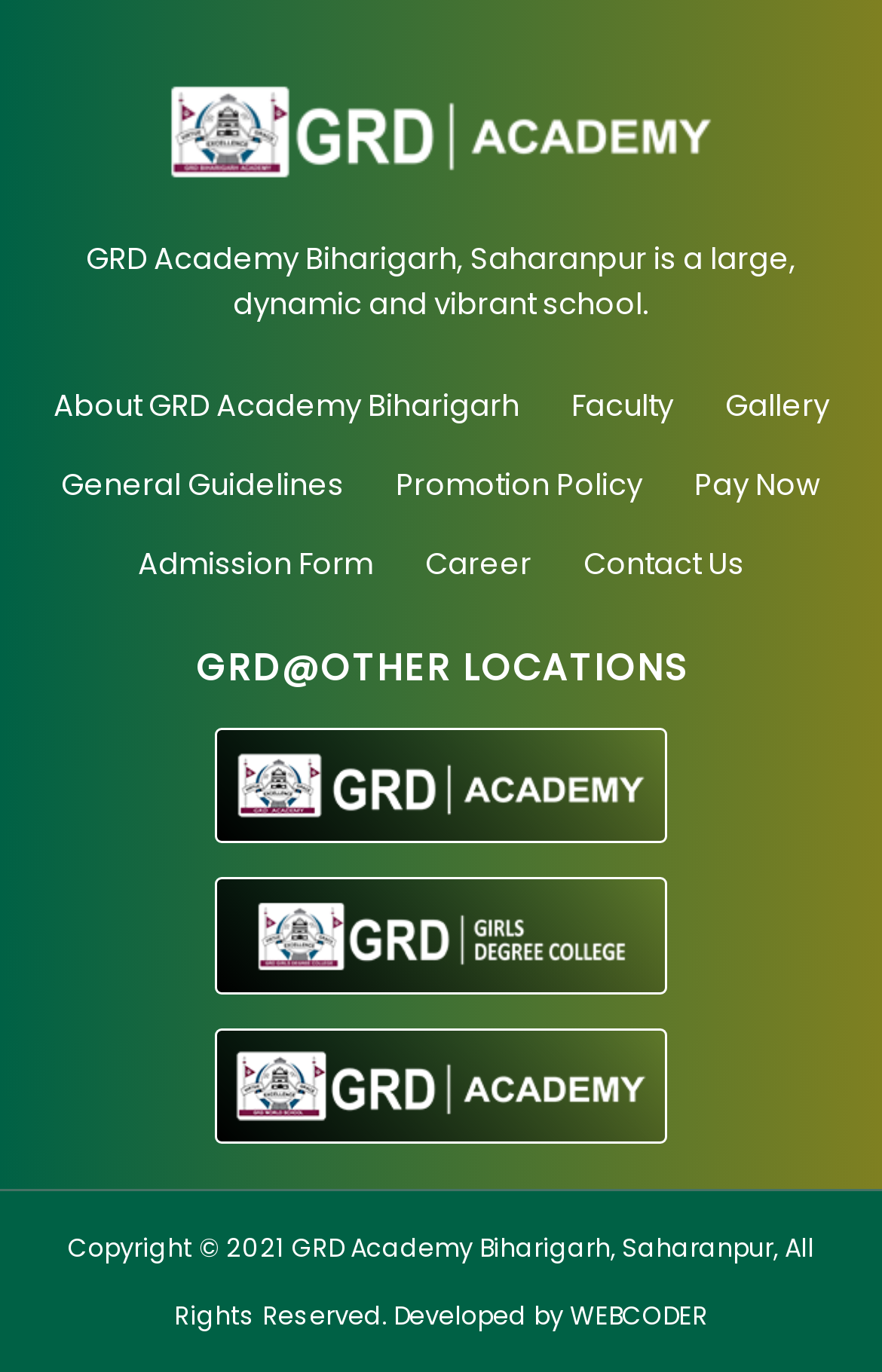Provide the bounding box coordinates of the HTML element described as: "WEBCODER". The bounding box coordinates should be four float numbers between 0 and 1, i.e., [left, top, right, bottom].

[0.646, 0.946, 0.803, 0.972]